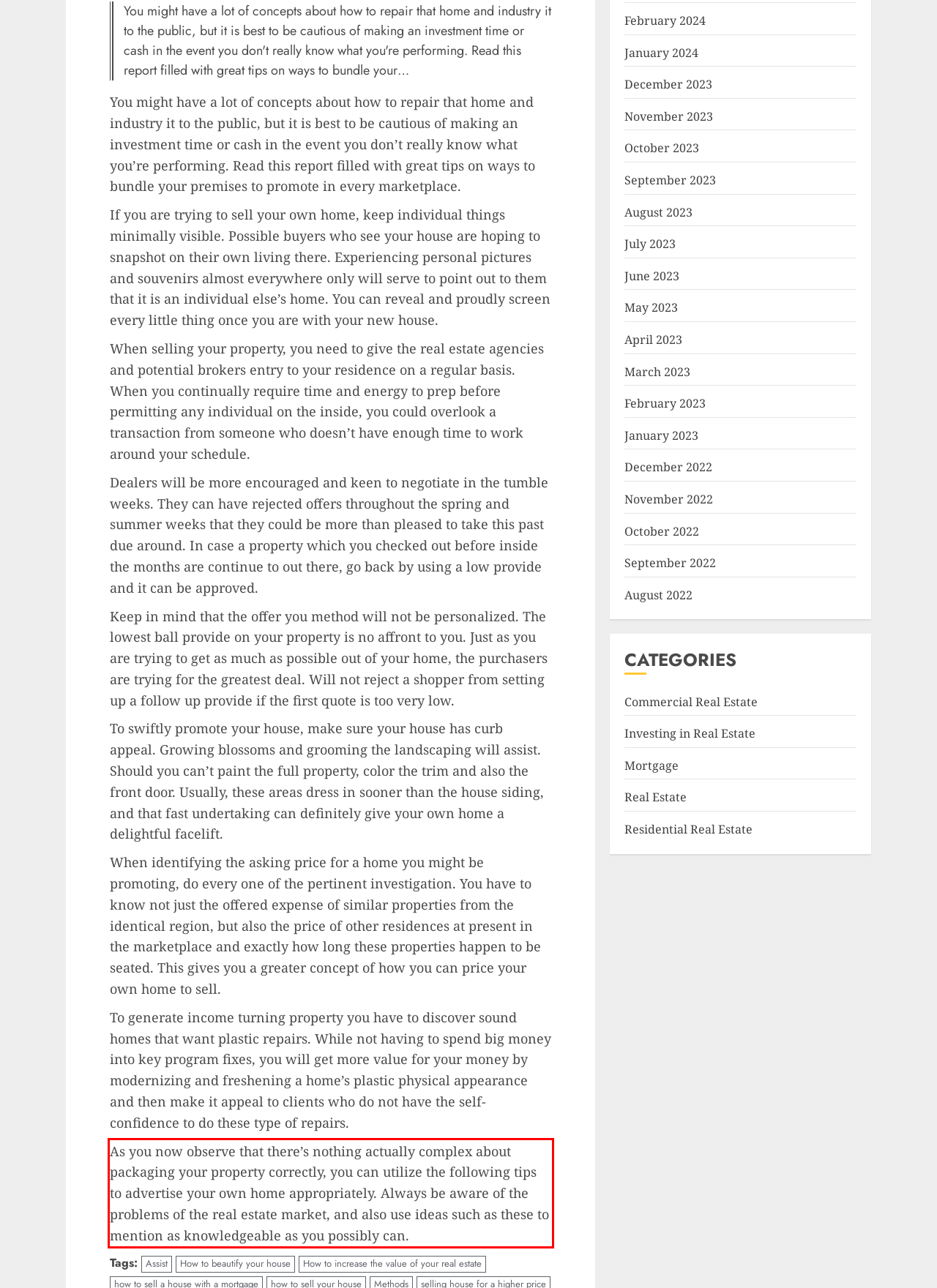Within the screenshot of the webpage, locate the red bounding box and use OCR to identify and provide the text content inside it.

As you now observe that there’s nothing actually complex about packaging your property correctly, you can utilize the following tips to advertise your own home appropriately. Always be aware of the problems of the real estate market, and also use ideas such as these to mention as knowledgeable as you possibly can.